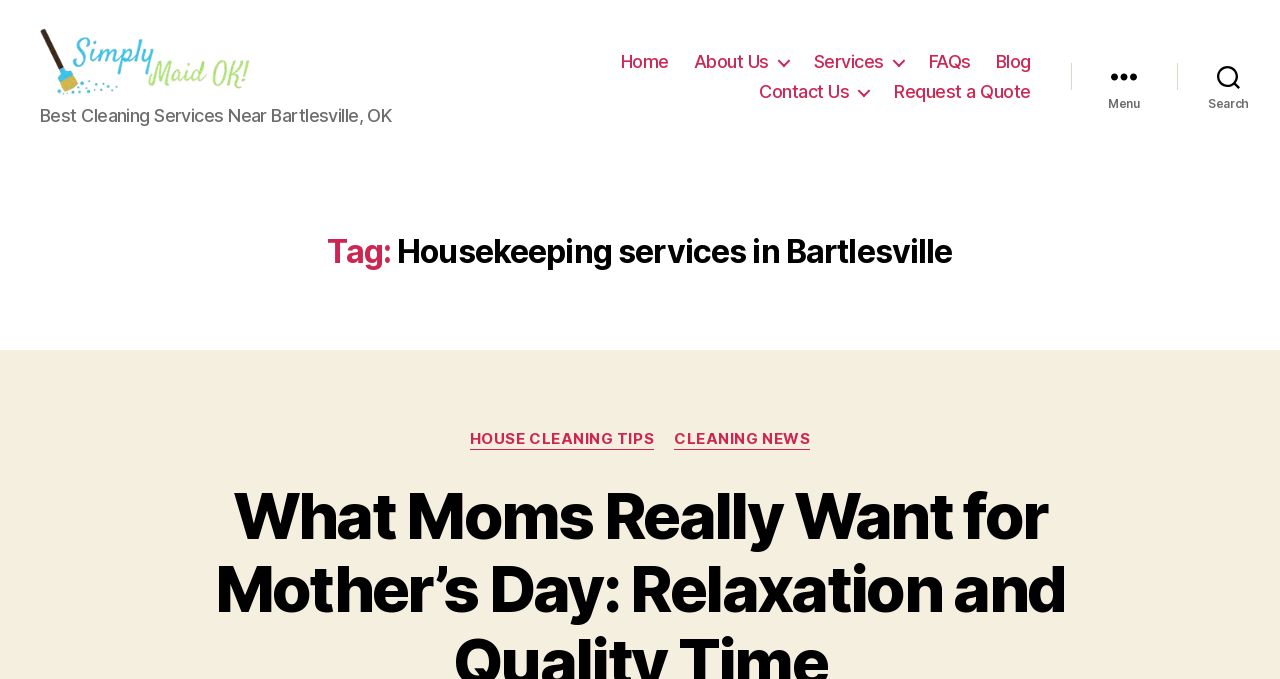Using the description: "Contact Us", determine the UI element's bounding box coordinates. Ensure the coordinates are in the format of four float numbers between 0 and 1, i.e., [left, top, right, bottom].

[0.593, 0.132, 0.679, 0.164]